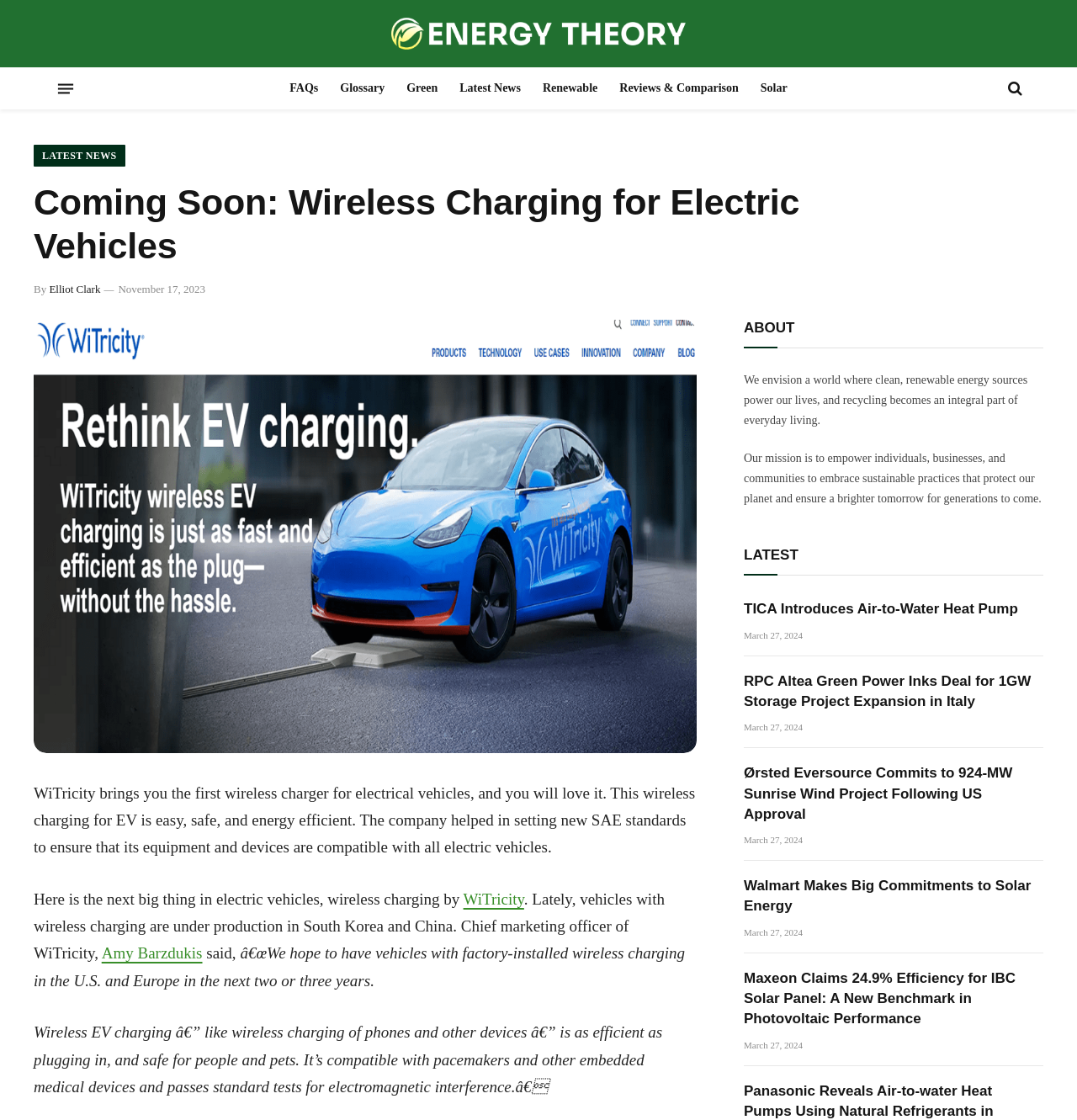Find the bounding box of the UI element described as: "alt="Periodic Table Poster"". The bounding box coordinates should be given as four float values between 0 and 1, i.e., [left, top, right, bottom].

None